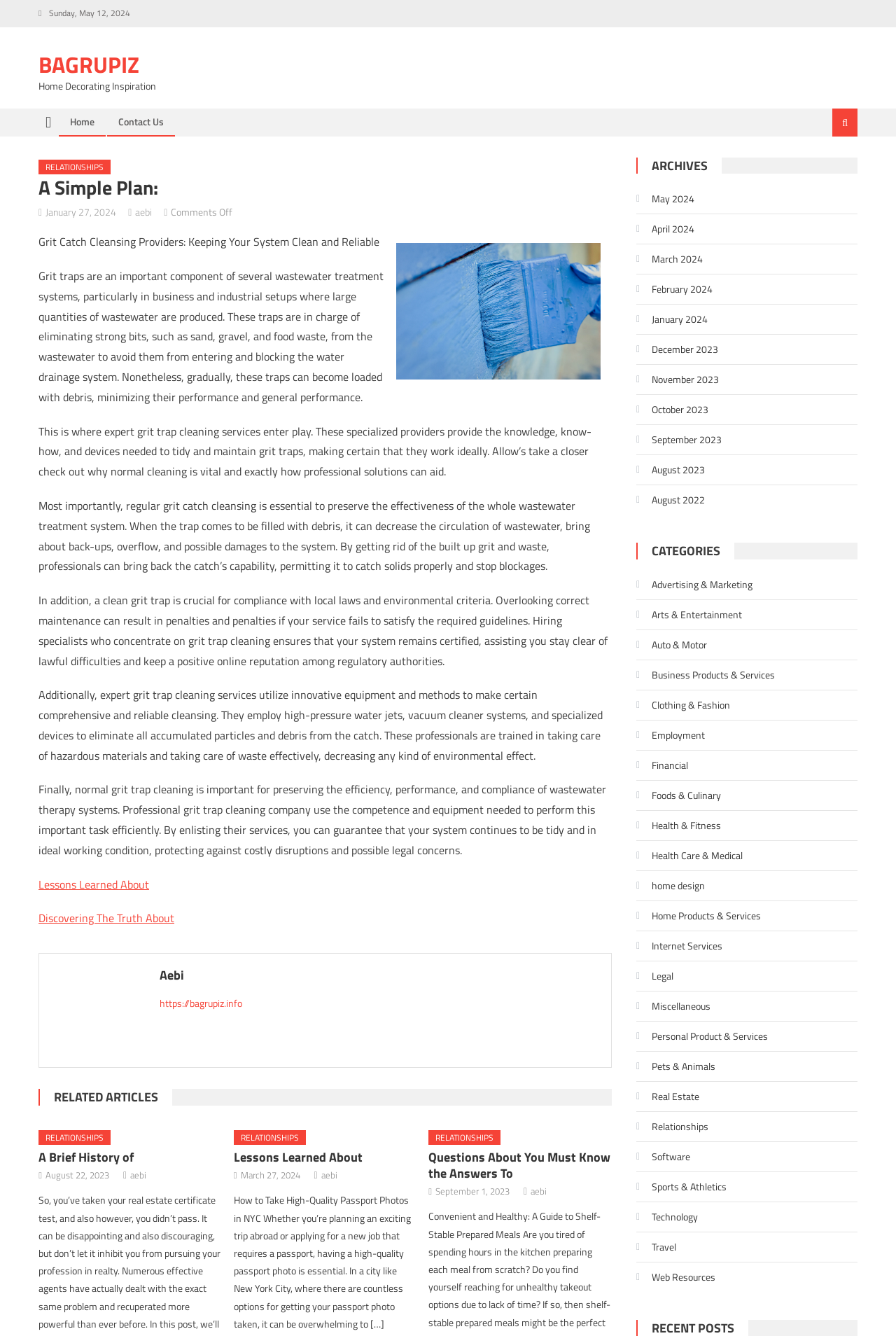Identify the bounding box coordinates of the region that should be clicked to execute the following instruction: "Visit the 'Home' page".

[0.066, 0.081, 0.117, 0.101]